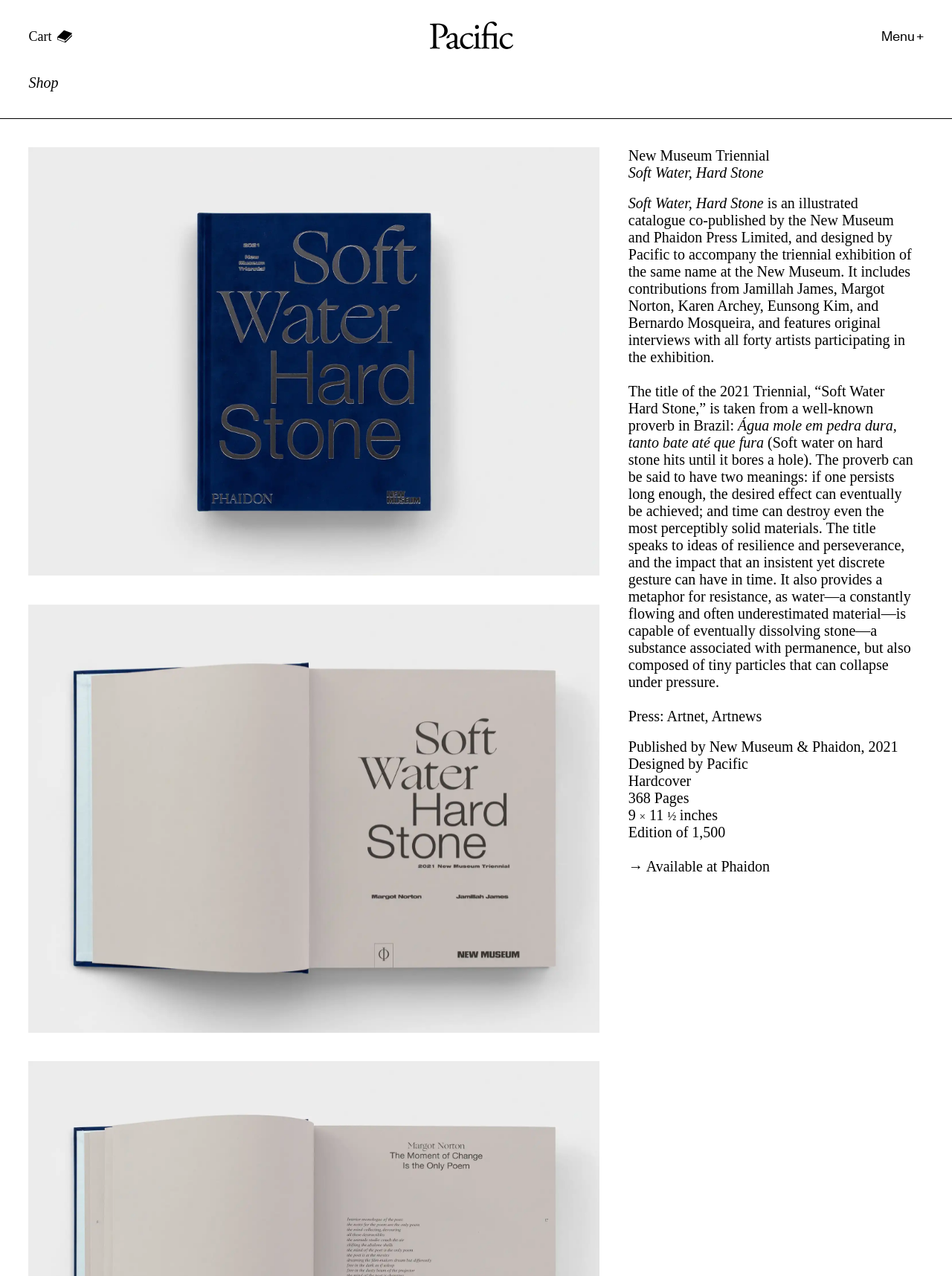Answer the question in a single word or phrase:
What is the size of the book?

9 × 11 ½ inches